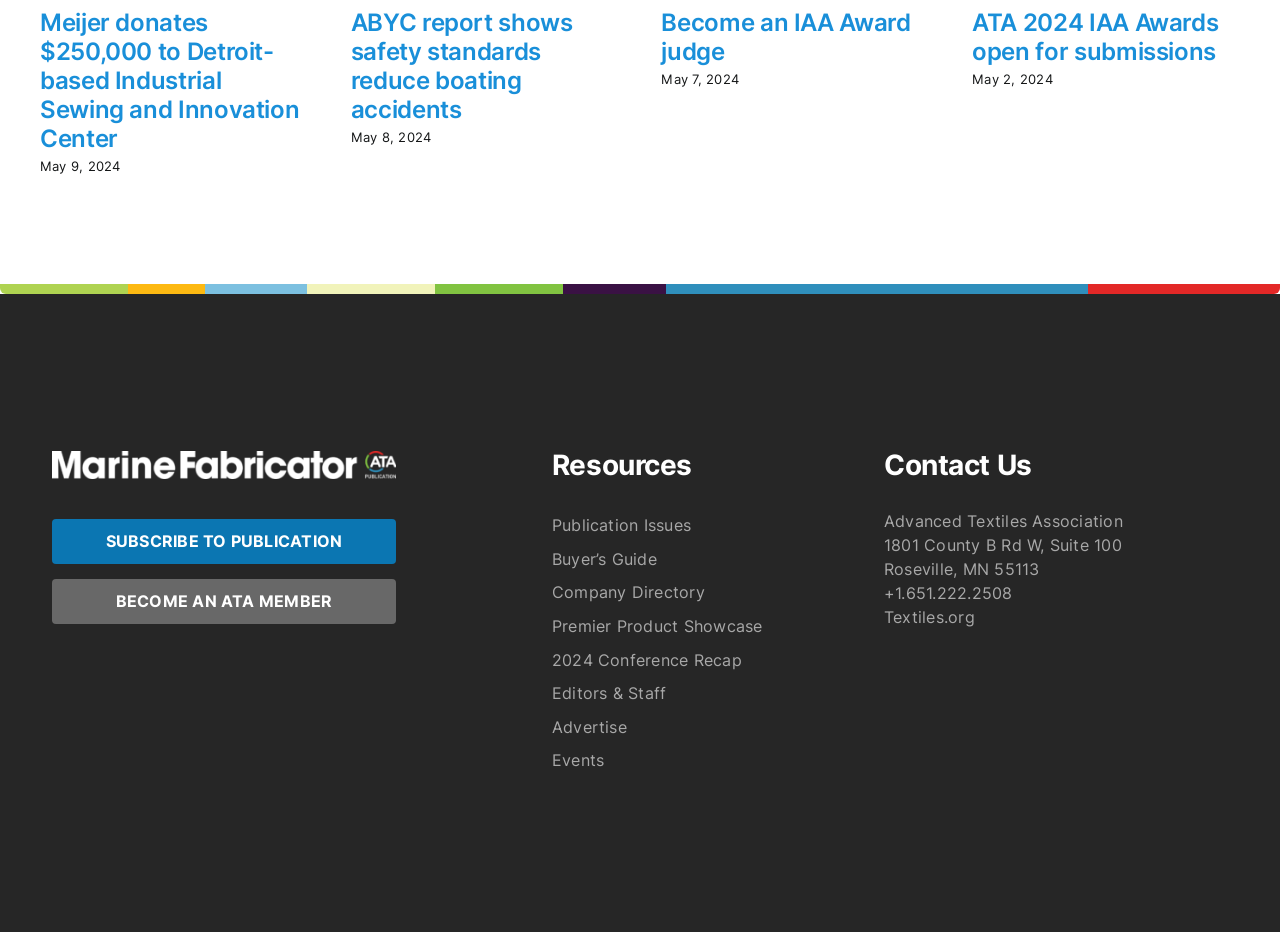What is the organization's phone number?
Using the image as a reference, give an elaborate response to the question.

I looked at the contact information section and found the phone number '+1.651.222.2508' listed.